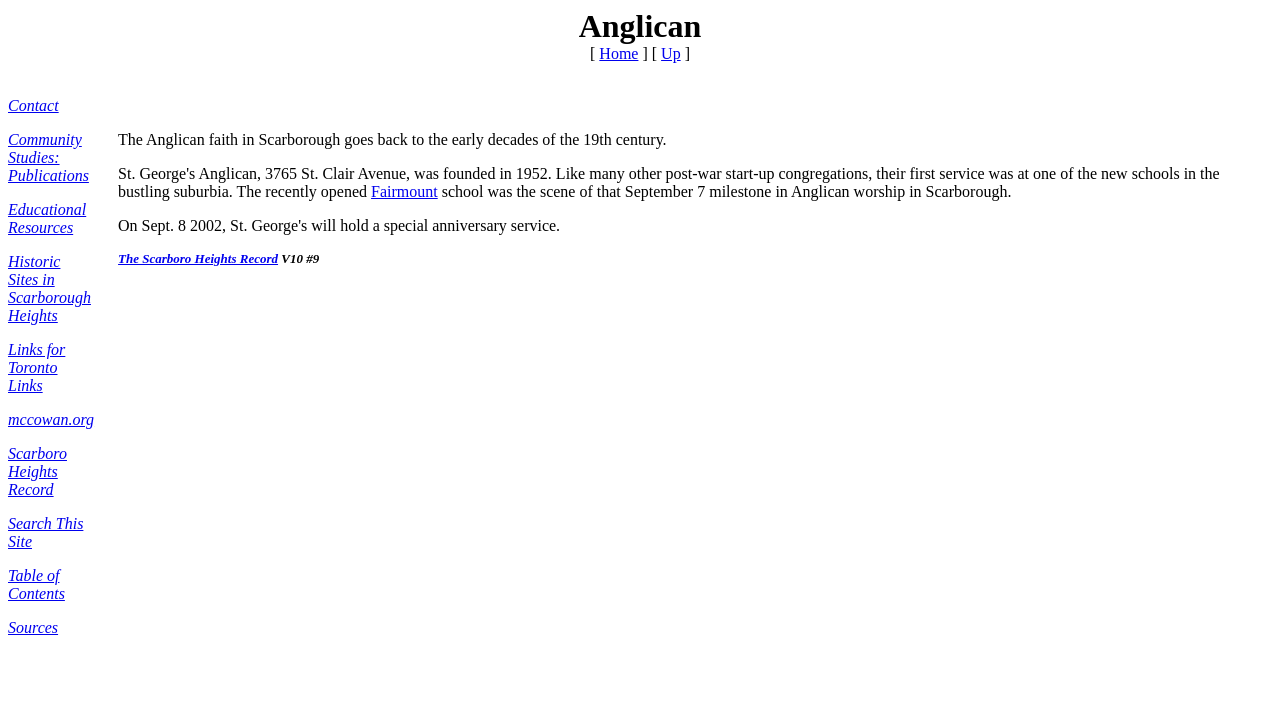Respond with a single word or phrase:
What is the address of St. George's Anglican church?

3765 St. Clair Avenue